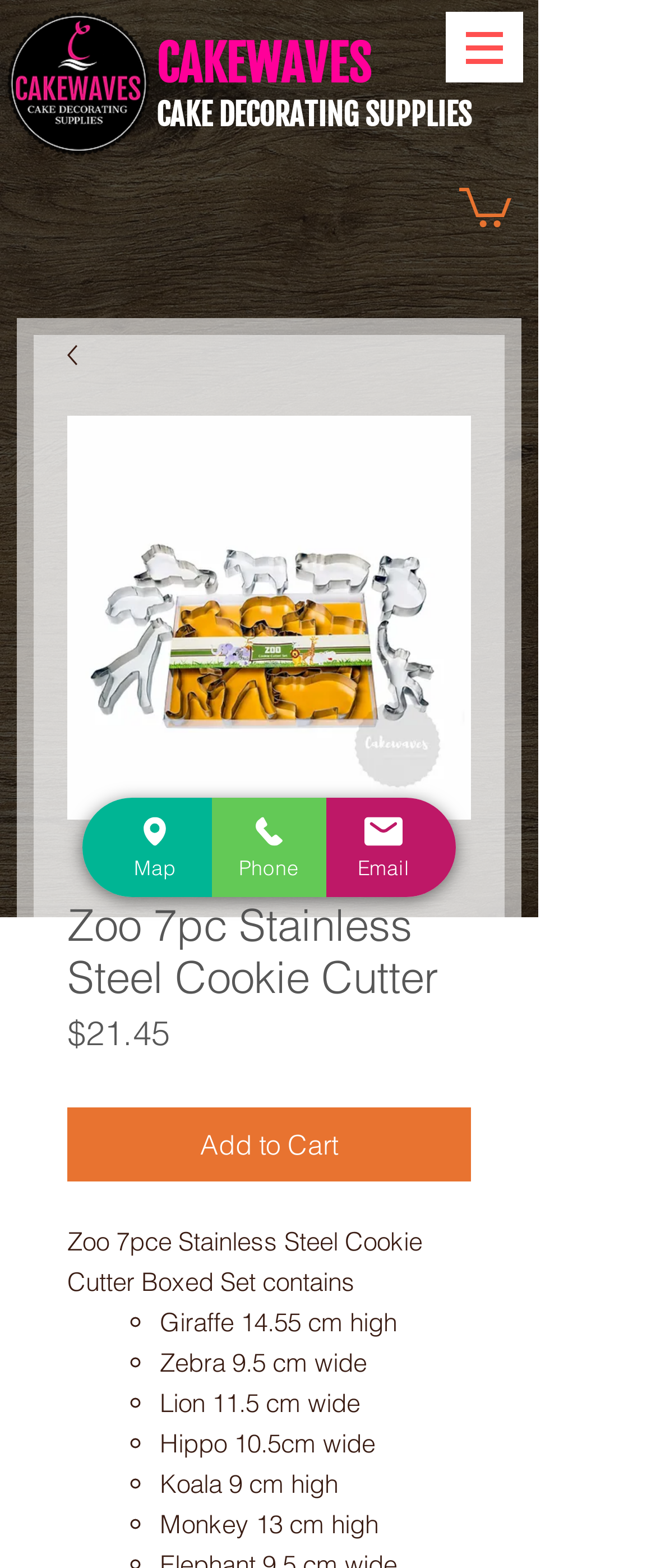Extract the bounding box coordinates for the UI element described by the text: "Phone". The coordinates should be in the form of [left, top, right, bottom] with values between 0 and 1.

[0.323, 0.509, 0.497, 0.572]